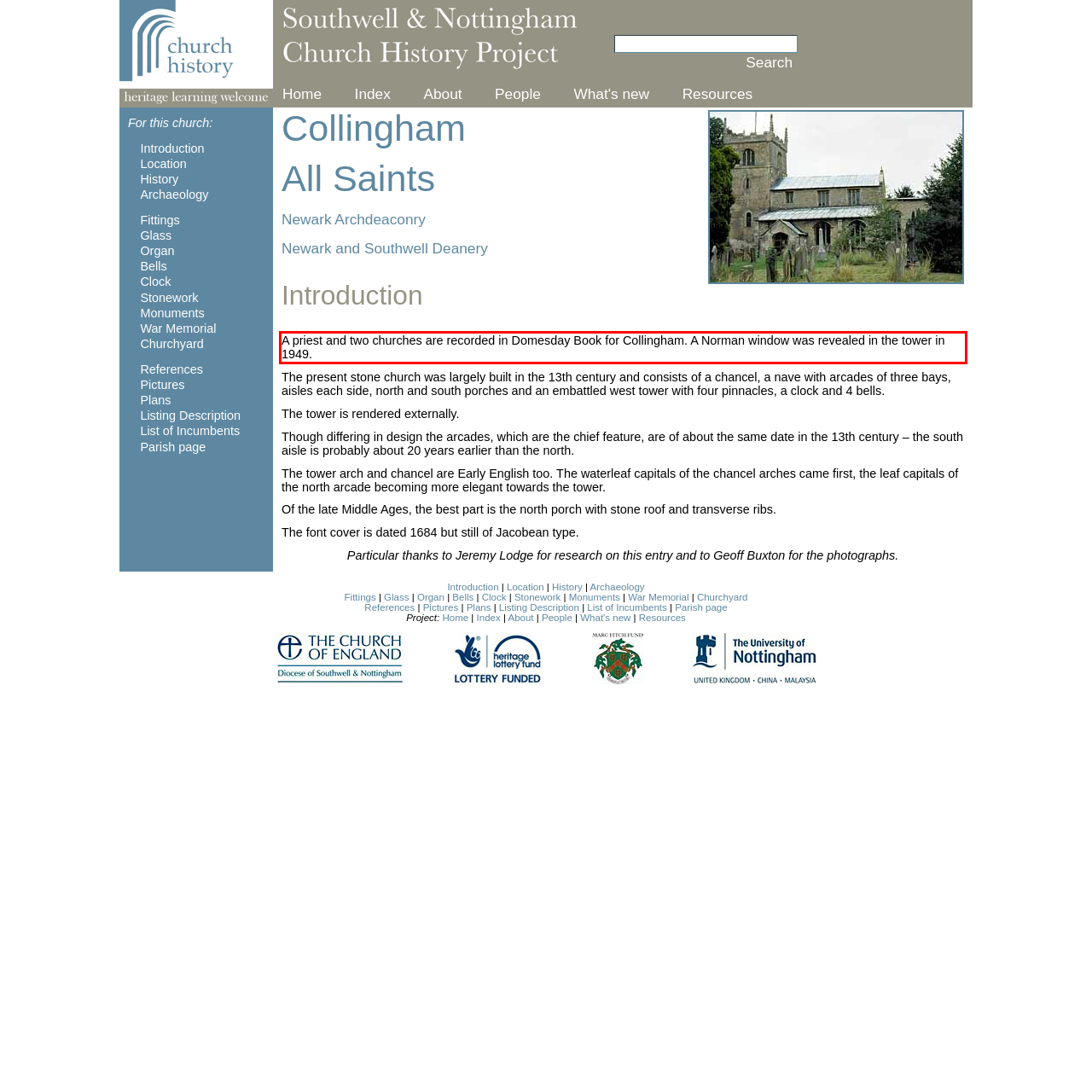The screenshot provided shows a webpage with a red bounding box. Apply OCR to the text within this red bounding box and provide the extracted content.

A priest and two churches are recorded in Domesday Book for Collingham. A Norman window was revealed in the tower in 1949.